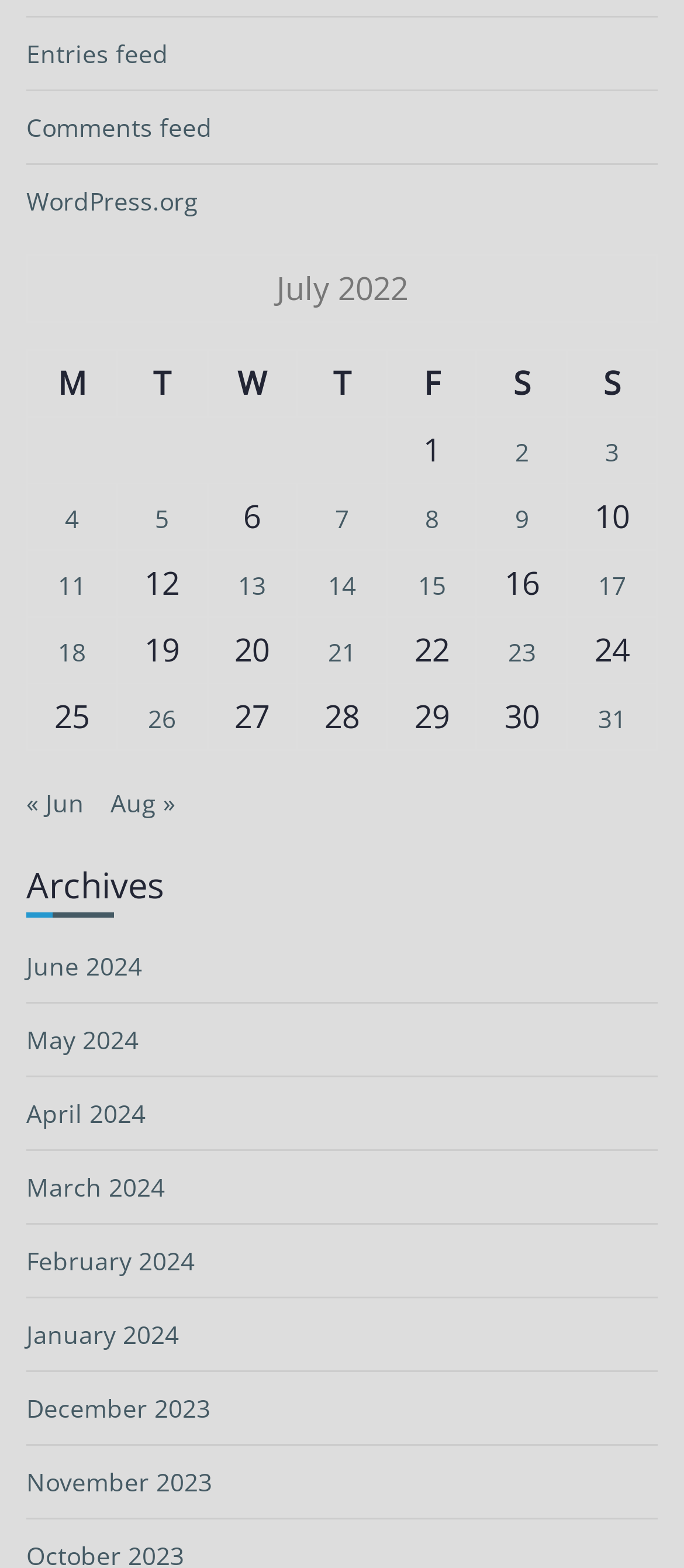Respond to the question below with a concise word or phrase:
How many days are listed in the table?

31